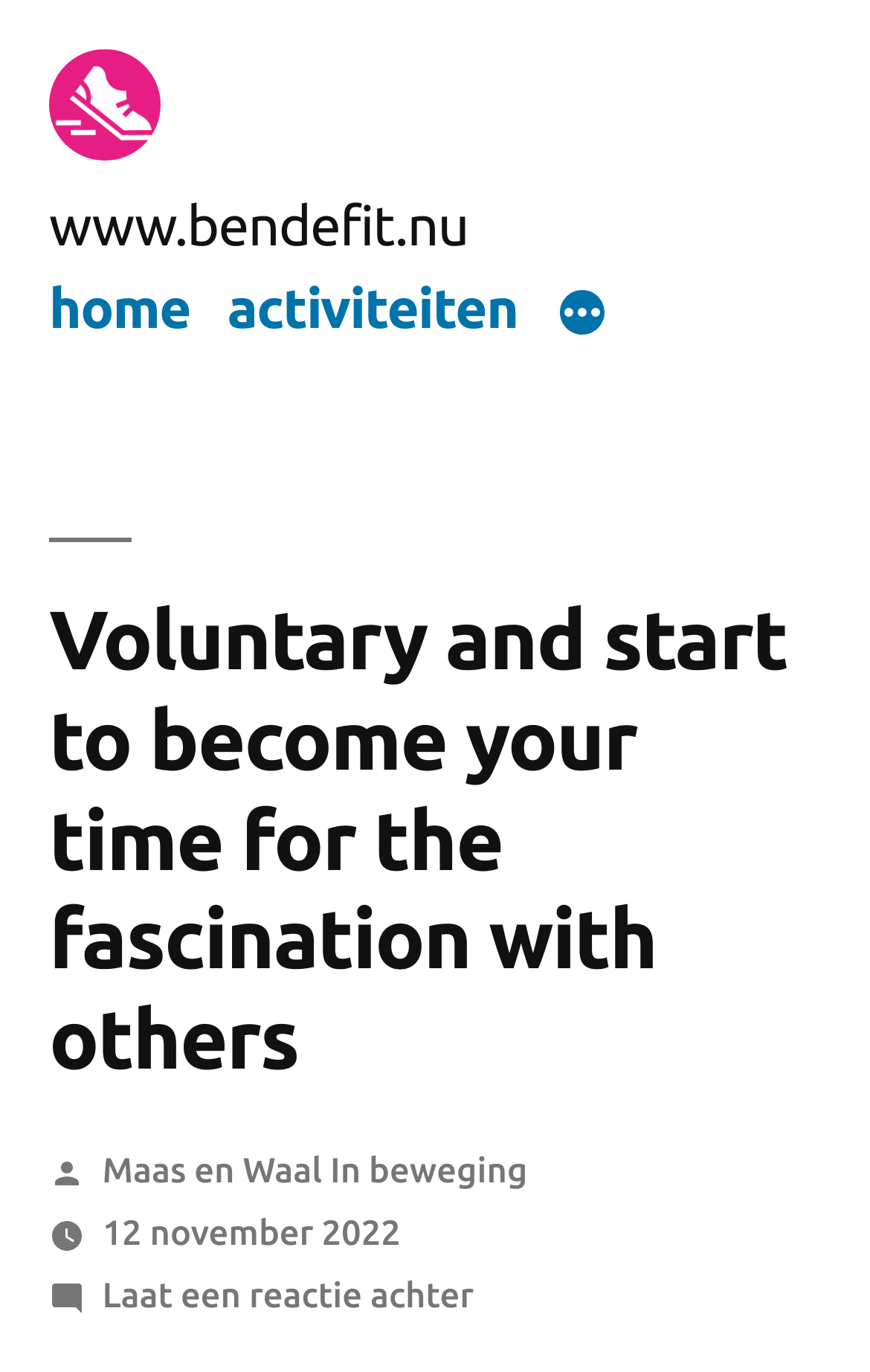Please provide a one-word or phrase answer to the question: 
What is the purpose of the button 'Meer'?

To show a menu